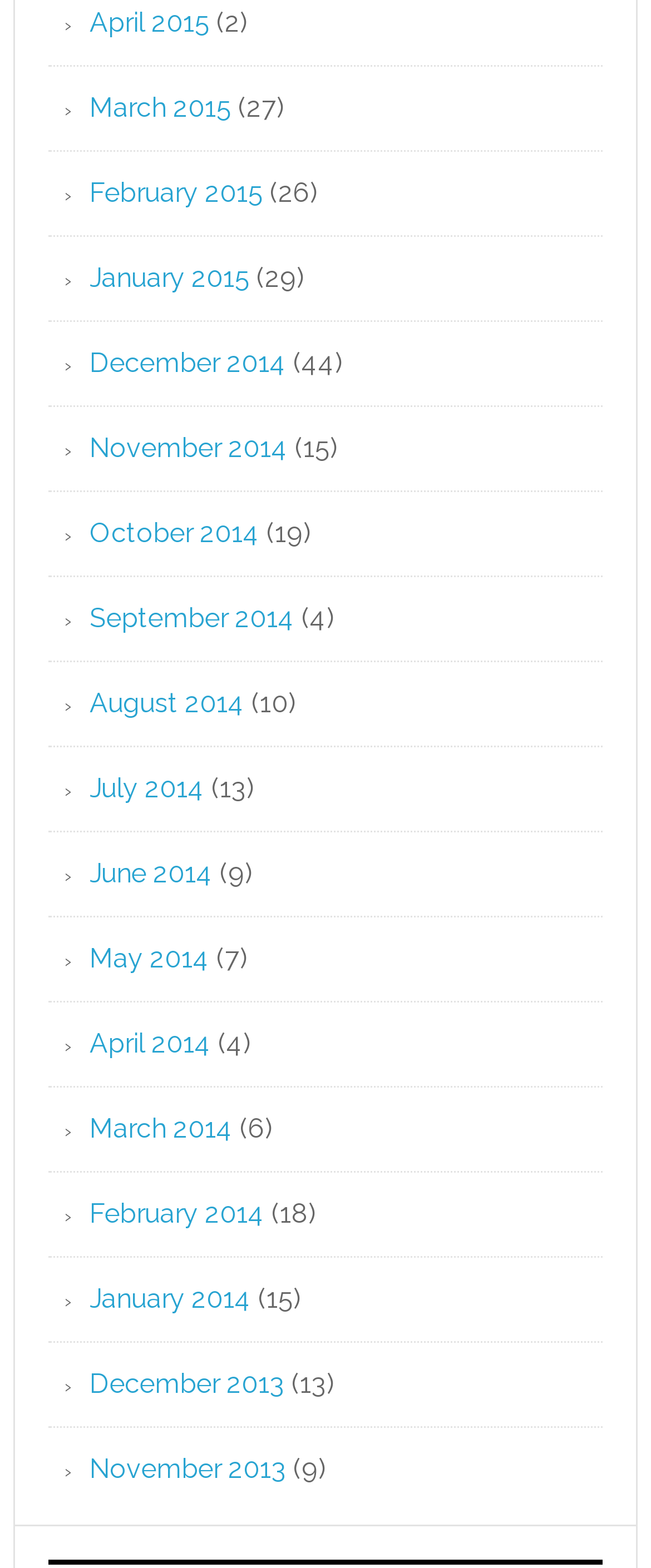Please identify the bounding box coordinates of the area I need to click to accomplish the following instruction: "Explore Australia news".

None